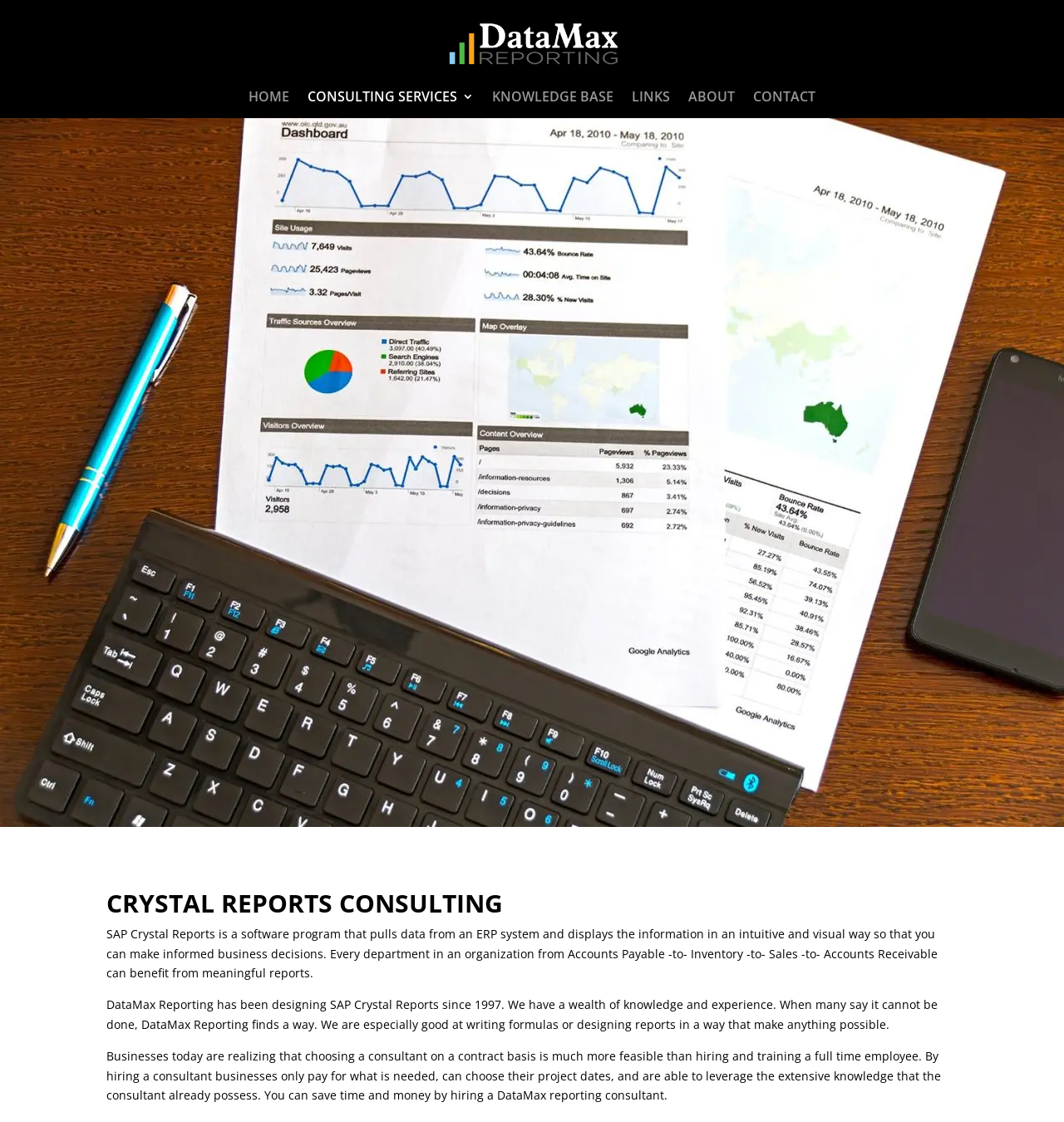Explain the webpage in detail, including its primary components.

The webpage is about Crystal Reports Consulting services provided by Datamax Reporting. At the top, there is a logo image of Datamax Reporting, accompanied by a link with the same name. Below the logo, there is a navigation menu with five links: HOME, CONSULTING SERVICES 3, KNOWLEDGE BASE, LINKS, and ABOUT, followed by a CONTACT link. 

The main content of the webpage is divided into three sections. The first section has a heading "CRYSTAL REPORTS CONSULTING" and describes the benefits of using SAP Crystal Reports, which can help organizations make informed business decisions by displaying data from an ERP system in a visual way. 

The second section highlights the expertise of Datamax Reporting in designing SAP Crystal Reports since 1997, emphasizing their ability to find solutions to complex reporting problems. 

The third section explains the advantages of hiring a consultant on a contract basis, allowing businesses to save time and money by leveraging the consultant's extensive knowledge and only paying for what is needed.